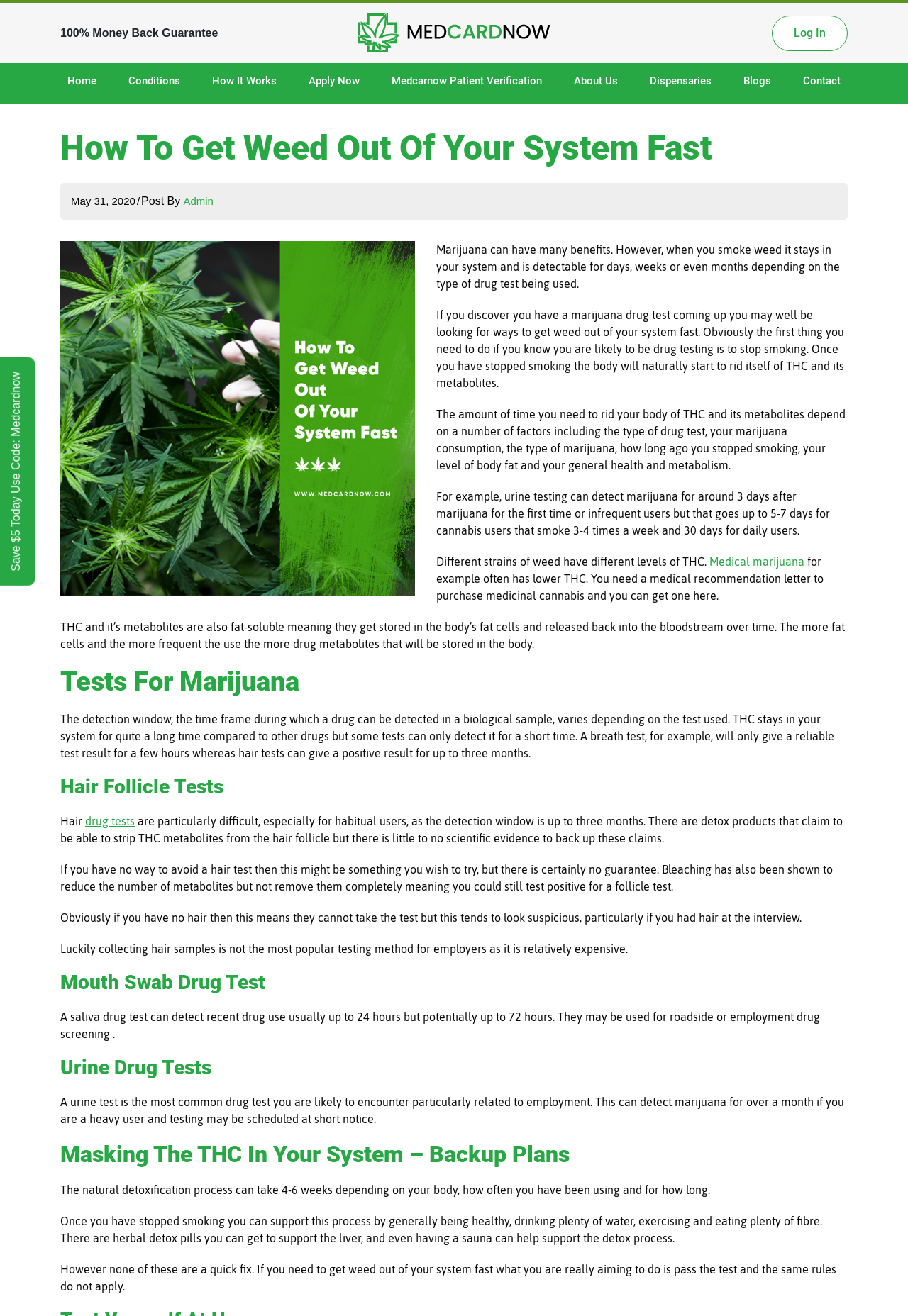Find and indicate the bounding box coordinates of the region you should select to follow the given instruction: "Click on the 'Logo' link".

[0.387, 0.01, 0.613, 0.04]